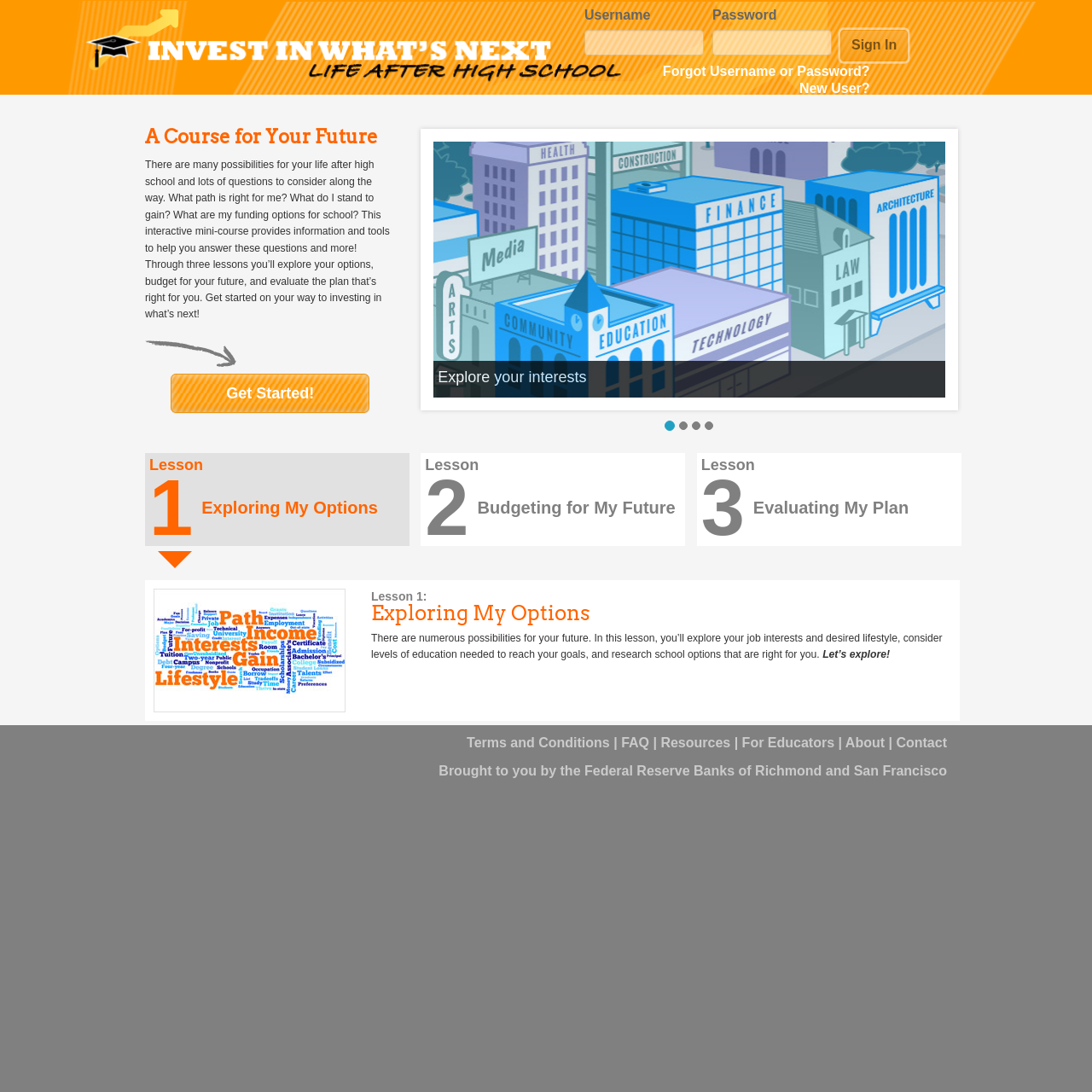How many lessons are there in this interactive mini-course?
Please provide a comprehensive answer based on the details in the screenshot.

The webpage explicitly mentions three lessons: 'Exploring My Options', 'Budgeting for My Future', and 'Evaluating My Plan'. These lessons are numbered as 'Lesson 1:', 'Lesson 2:', and 'Lesson 3:' respectively.